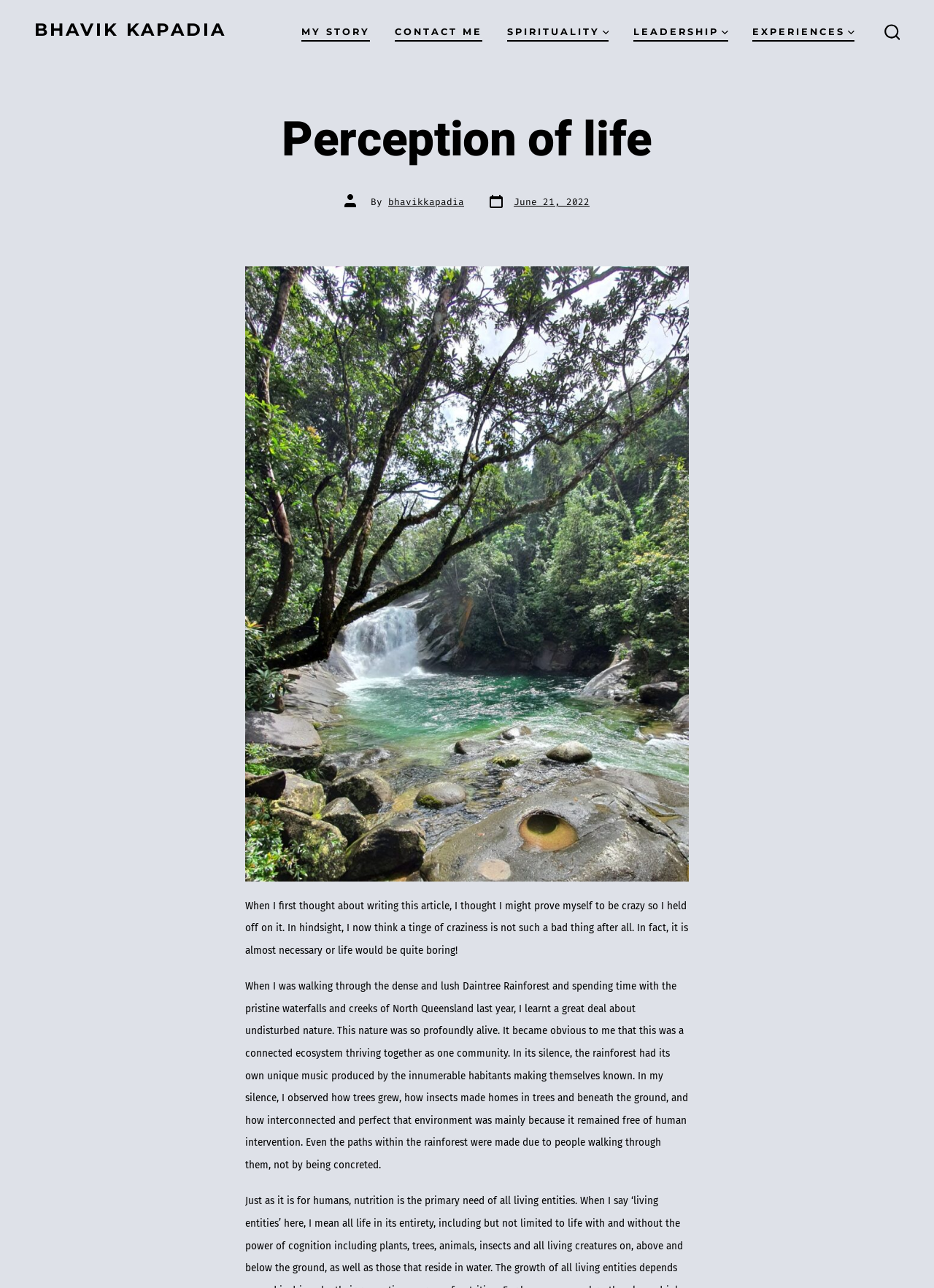Please find the bounding box coordinates of the element that you should click to achieve the following instruction: "Read the article 'Aguero reveals EPL club he would have joined instead of Man City'". The coordinates should be presented as four float numbers between 0 and 1: [left, top, right, bottom].

None